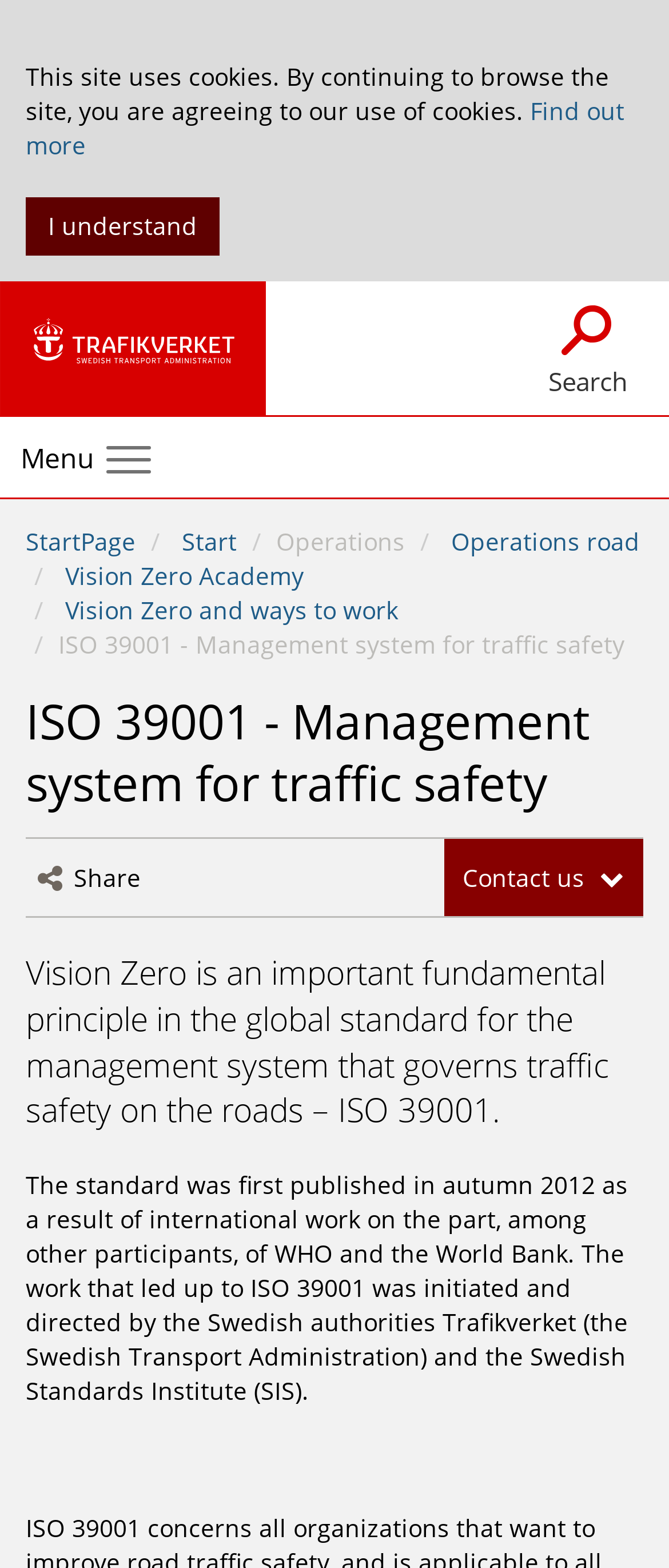Please locate the bounding box coordinates of the element that should be clicked to achieve the given instruction: "Search".

[0.756, 0.184, 1.0, 0.26]